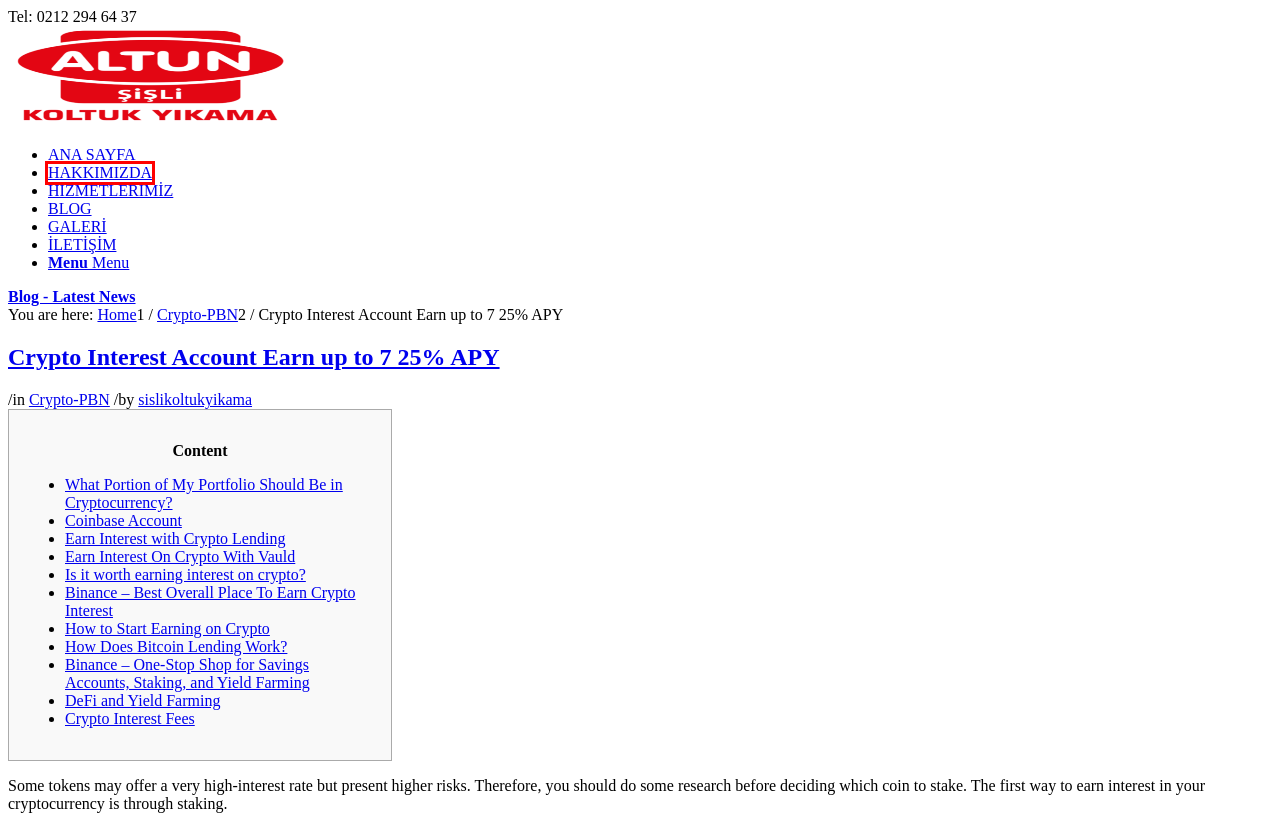You have a screenshot of a webpage with a red rectangle bounding box. Identify the best webpage description that corresponds to the new webpage after clicking the element within the red bounding box. Here are the candidates:
A. GALERİ -
B. İLETİŞİM -
C. Crypto-PBN -
D. HİZMETLERİMİZ -
E. Şişli Koltuk Yıkama
F. sislikoltukyikama -
G. BLOG -
H. HAKKIMIZDA -

H